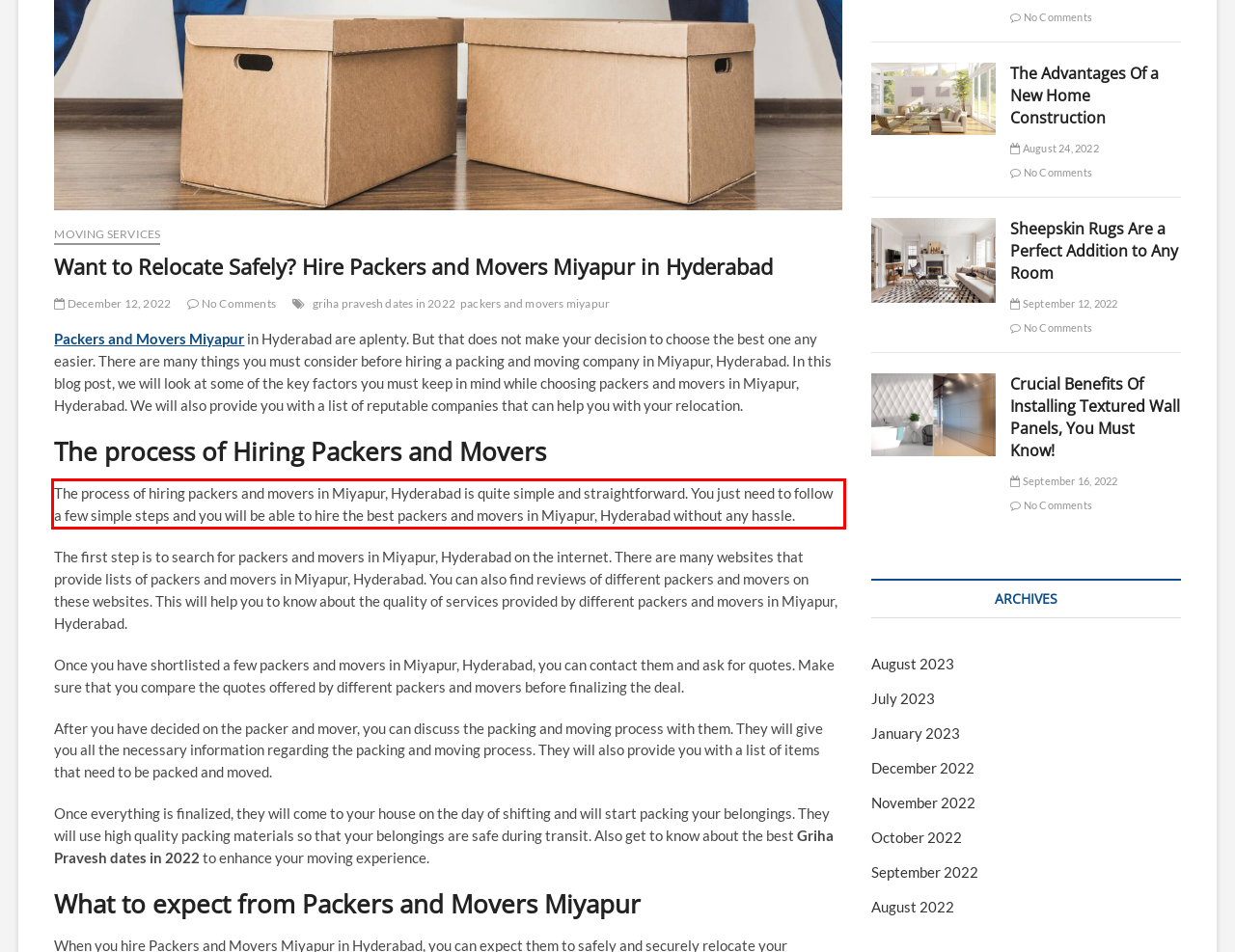Within the screenshot of the webpage, there is a red rectangle. Please recognize and generate the text content inside this red bounding box.

The process of hiring packers and movers in Miyapur, Hyderabad is quite simple and straightforward. You just need to follow a few simple steps and you will be able to hire the best packers and movers in Miyapur, Hyderabad without any hassle.